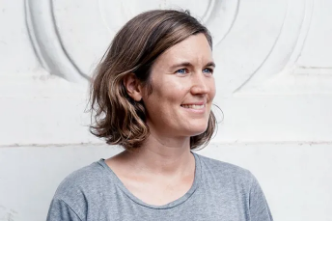What is the tone of the woman's expression?
Please use the image to provide an in-depth answer to the question.

The caption describes the woman's expression as 'smiling gently', which indicates a soft and calm tone, rather than a loud or intense one.